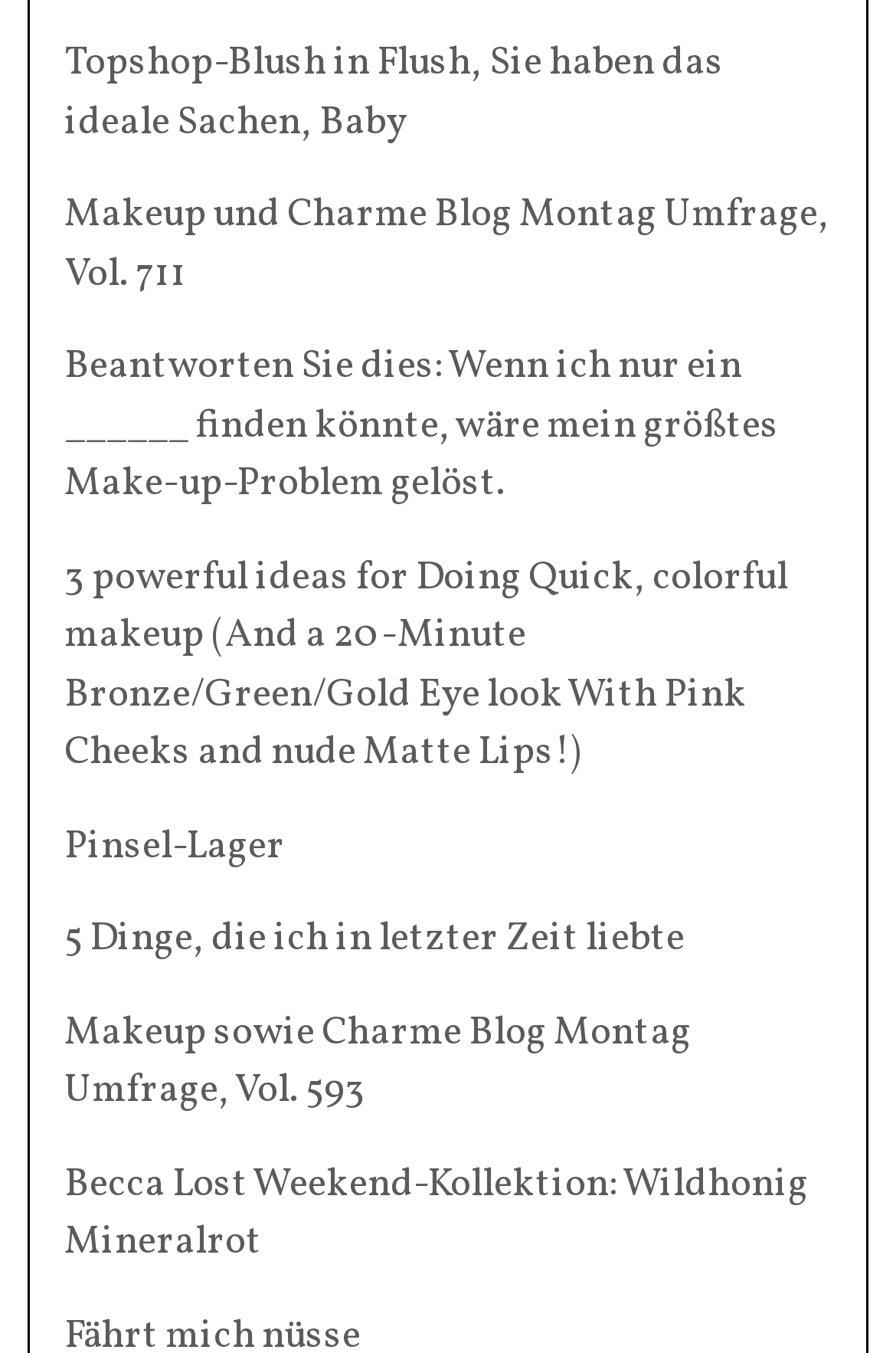Provide your answer in a single word or phrase: 
What is the topic of the blog post with the longest title?

Makeup